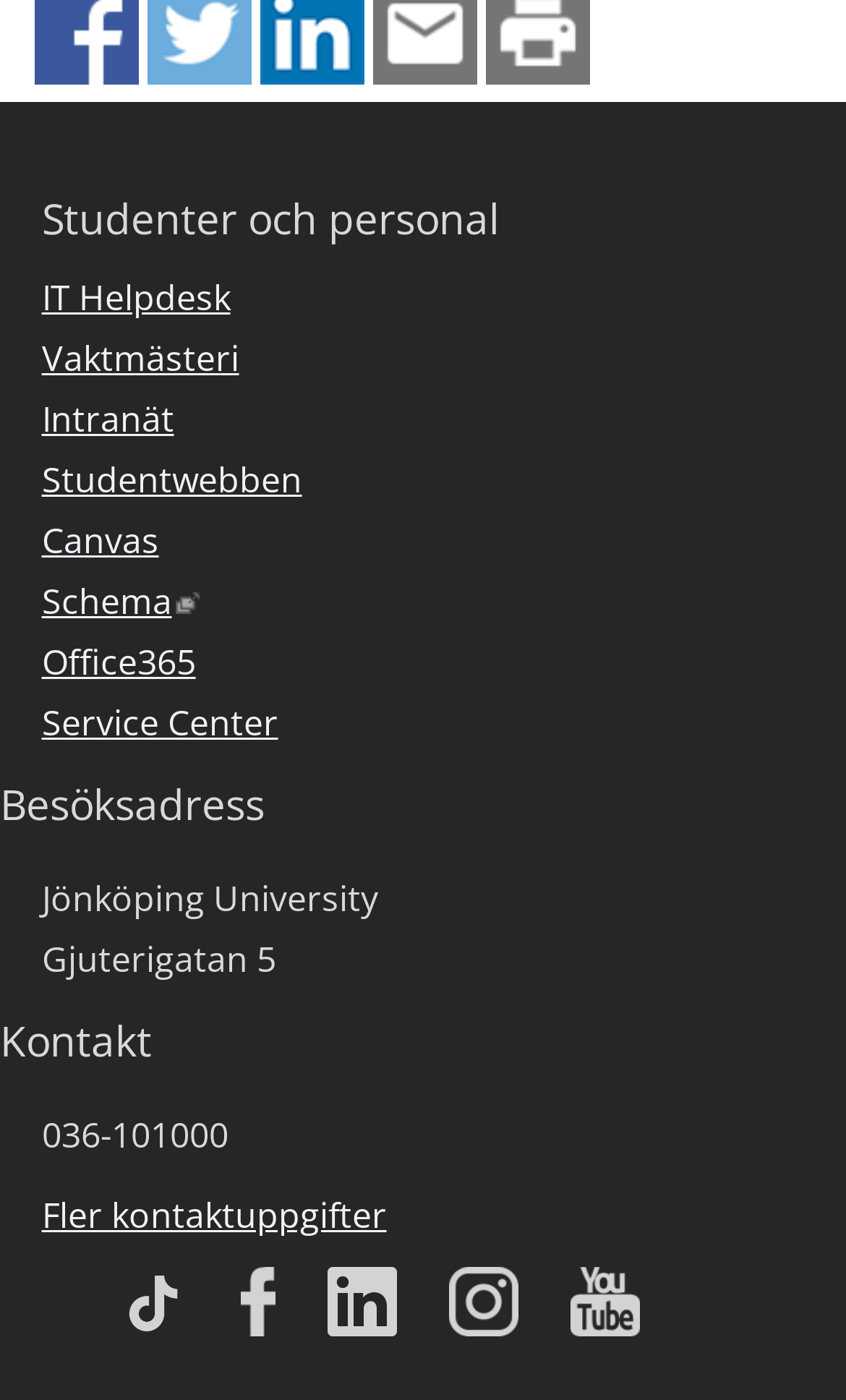What social media platforms does the university have?
Use the image to give a comprehensive and detailed response to the question.

I found the social media platforms by looking at the links at the bottom of the webpage. There are links to 'View our youtube channel', 'View our facebook channel', 'View our LinkedIn channel', and 'View our instagram channel', which indicate that the university has presence on these social media platforms.